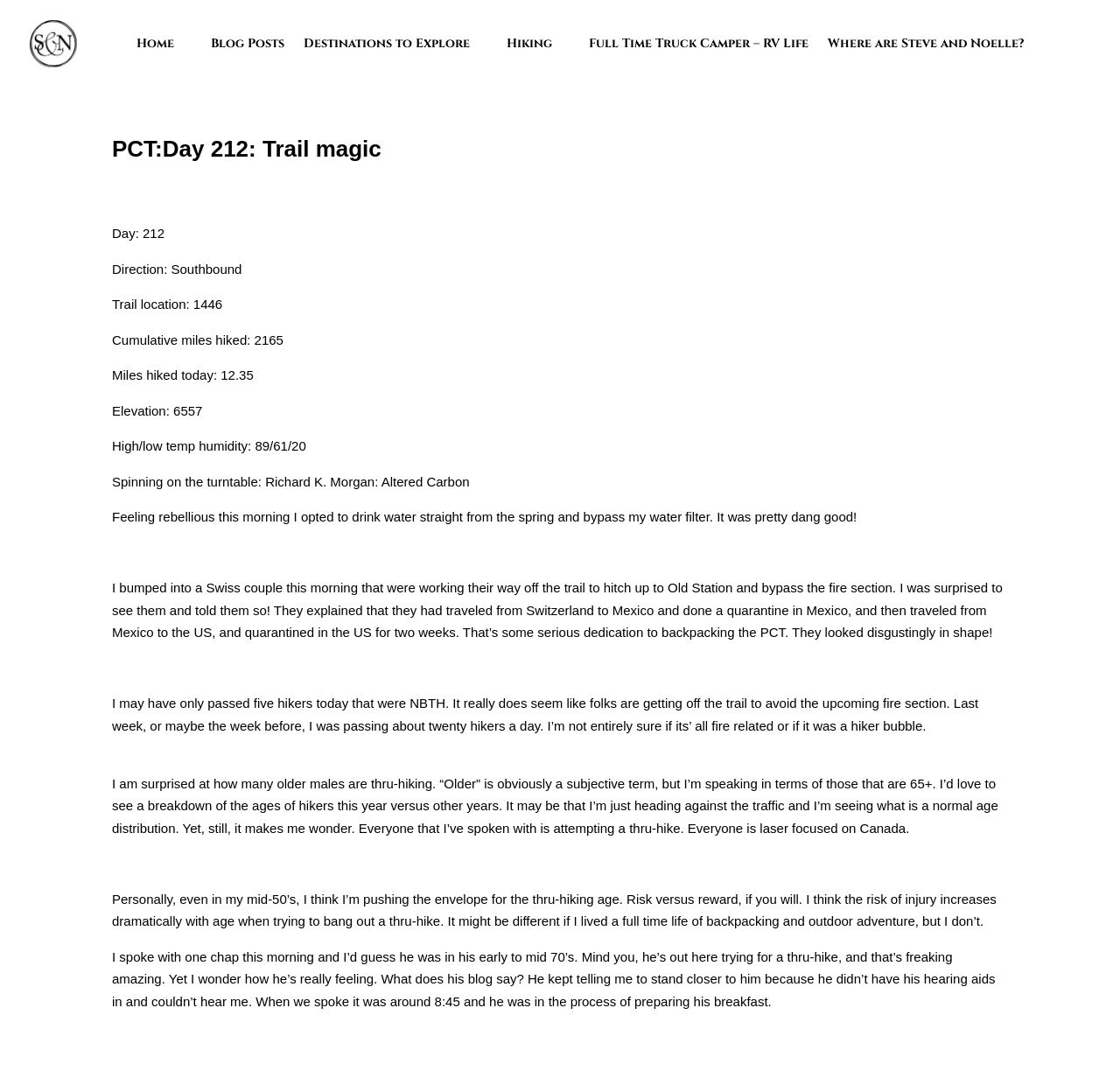Please give a succinct answer to the question in one word or phrase:
What is the topic of the current blog post?

Trail magic